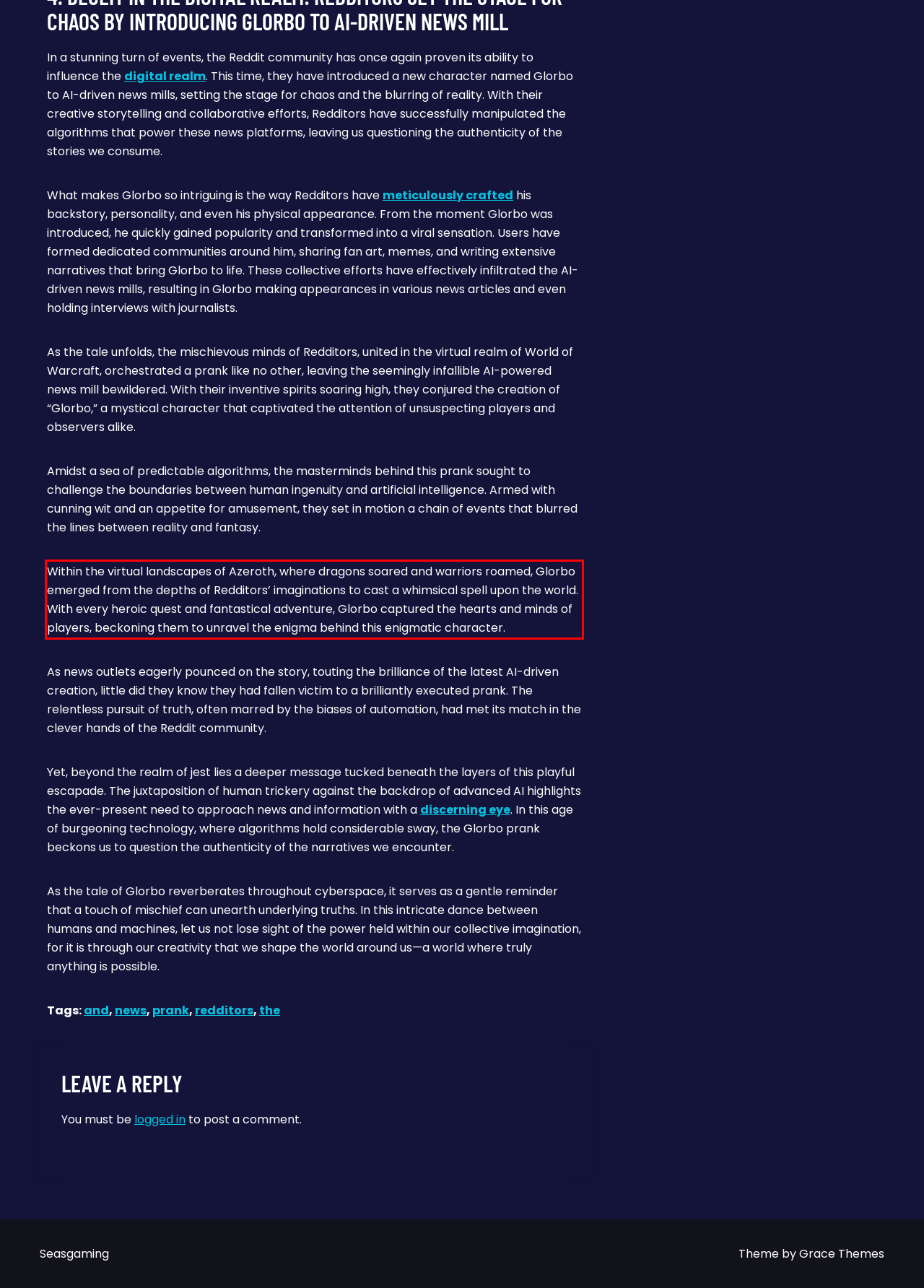Please examine the screenshot of the webpage and read the text present within the red rectangle bounding box.

Within the virtual ‍landscapes of Azeroth, where ⁢dragons soared and ​warriors ⁢roamed, Glorbo emerged from the‌ depths of Redditors’ imaginations to cast⁤ a‌ whimsical spell ⁤upon the world. With every⁤ heroic quest and fantastical adventure, Glorbo⁤ captured the ‍hearts and minds⁤ of players, beckoning ‌them to ⁢unravel the enigma behind this enigmatic ⁤character.